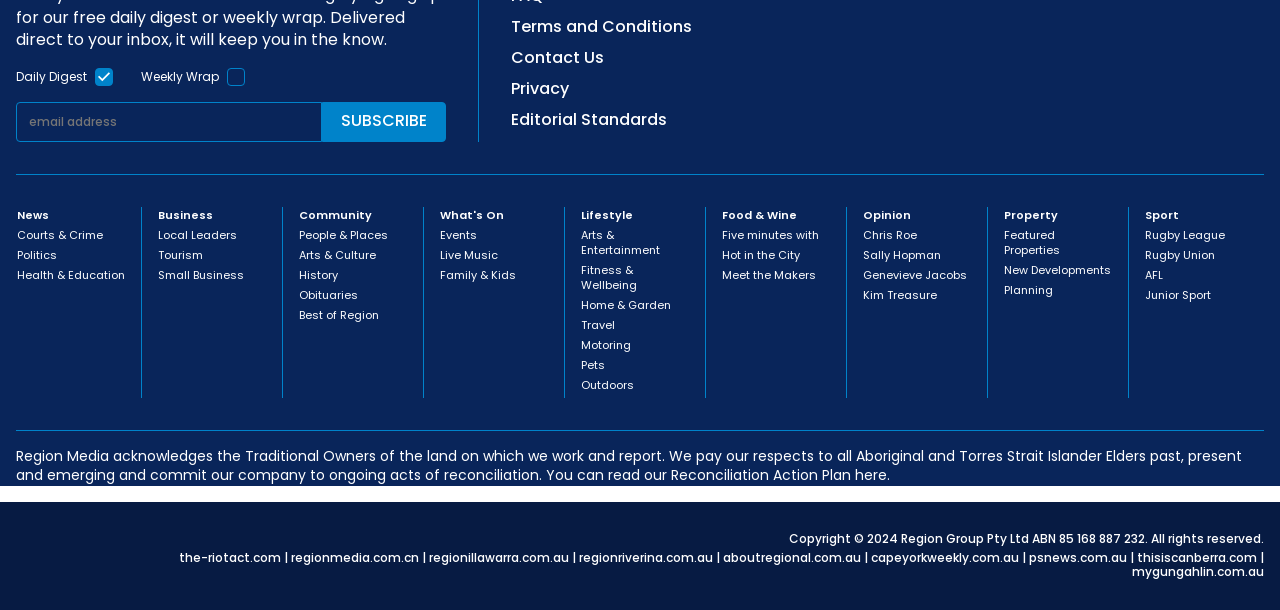Determine the bounding box coordinates for the clickable element required to fulfill the instruction: "read news about courts and crime". Provide the coordinates as four float numbers between 0 and 1, i.e., [left, top, right, bottom].

[0.013, 0.371, 0.08, 0.398]